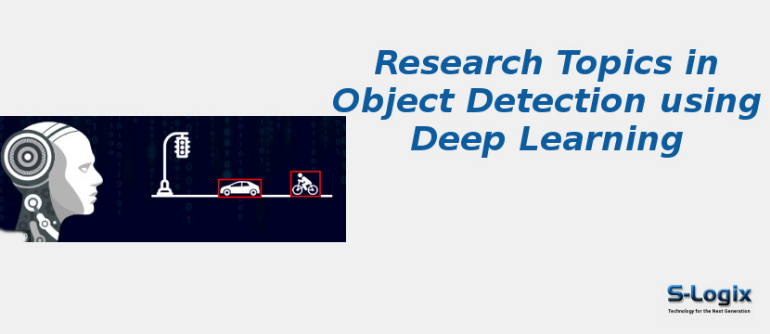Describe every detail you can see in the image.

The image titled "Research Topics in Object Detection using Deep Learning" features a futuristic and artistic representation of the intersection between artificial intelligence and object detection technology. On the left, a stylized profile of a human face with a technological design suggests advanced cognitive capabilities, symbolizing the integration of deep learning in computer vision. Adjacent to this profile, there are three highlighted objects: a car, a traffic light, and a bicycle, which are depicted against a dark backdrop with digital elements, indicating data processing and analysis. The text accompanying the image emphasizes the focus on research topics in deep learning for object detection, reflecting the significance of this technology across various applications, including surveillance and autonomous driving. The logo of S-Logix is displayed at the bottom right, reinforcing the brand's commitment to pioneering advancements in technology for the next generation.